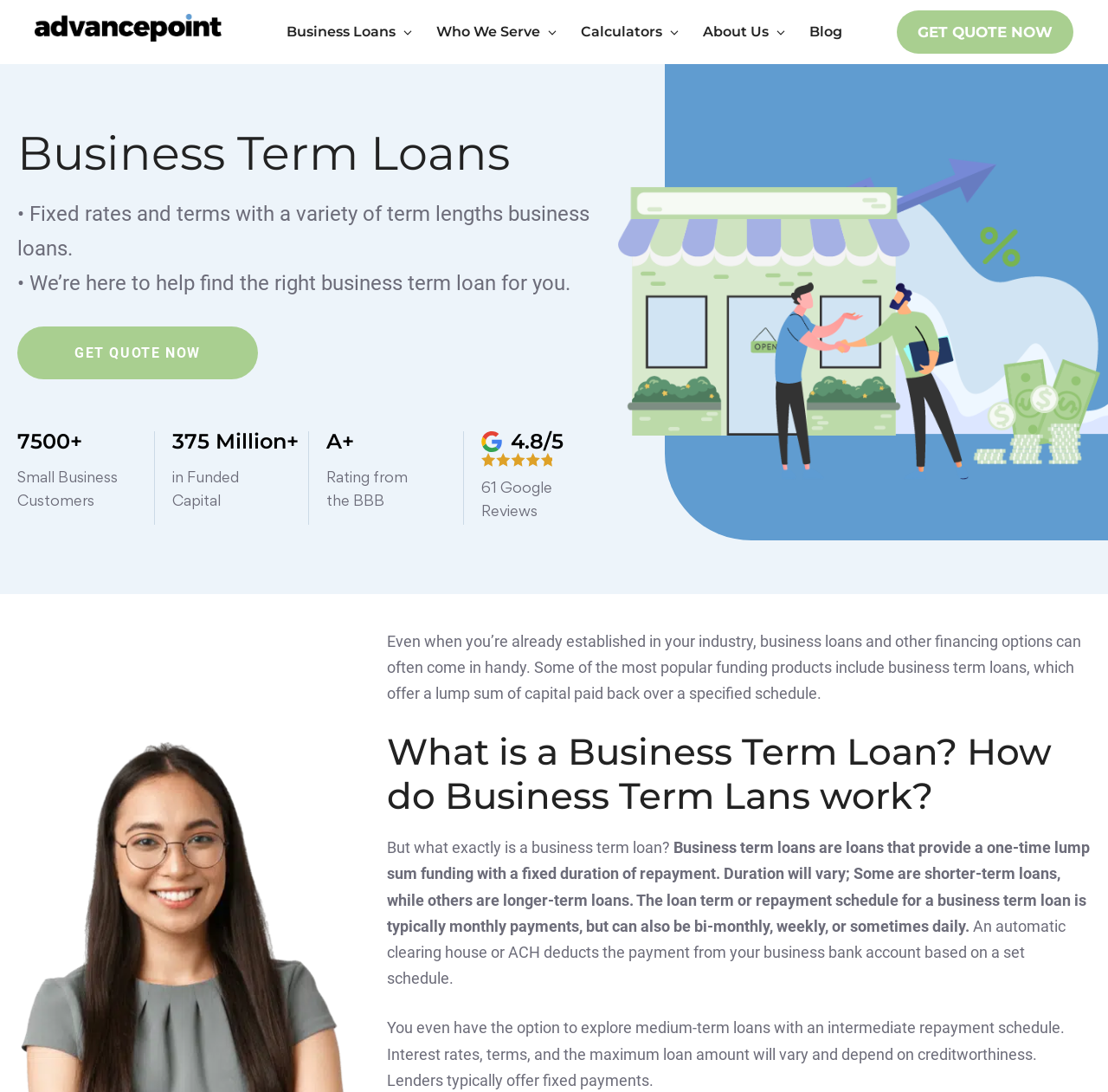What is the rating of Advancepoint Capital from the BBB?
Answer the question in as much detail as possible.

The webpage displays a rating 'A+' which is labeled as 'Rating from the BBB', indicating that Advancepoint Capital has an A+ rating from the Better Business Bureau.